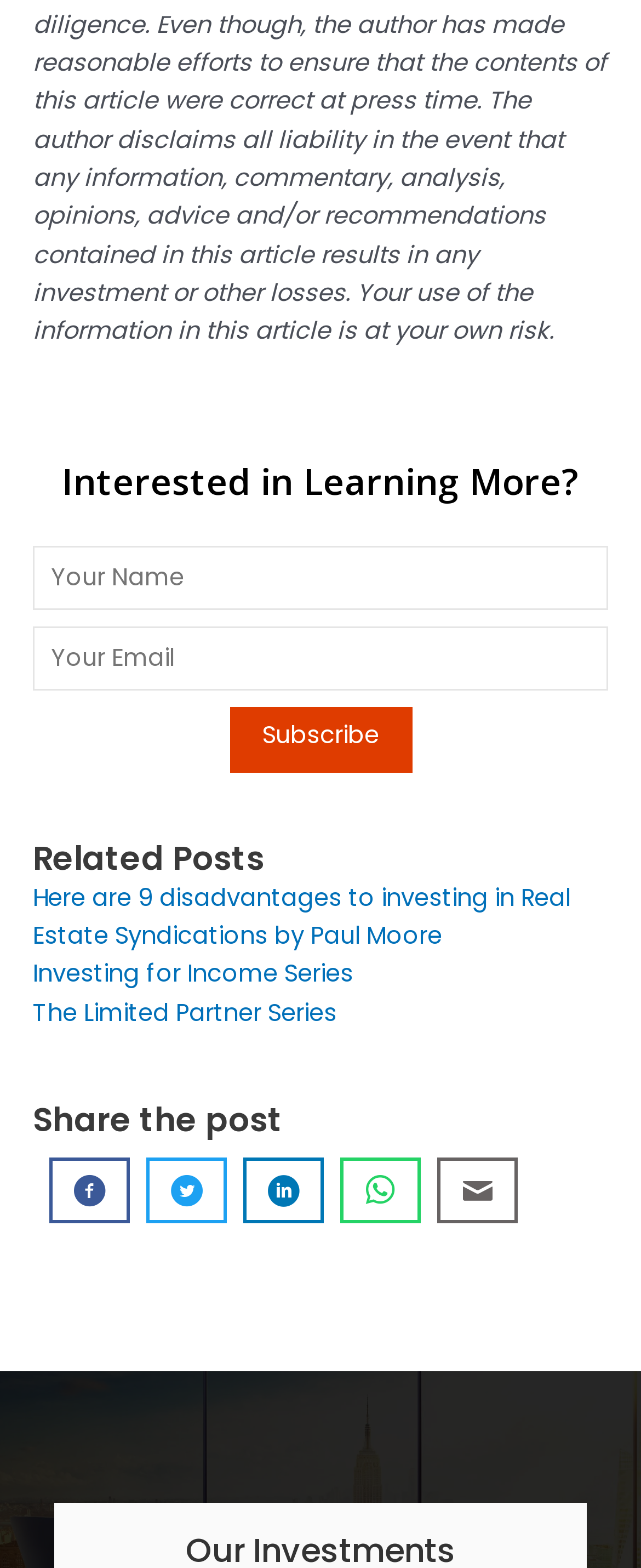Specify the bounding box coordinates of the region I need to click to perform the following instruction: "Subscribe to the newsletter". The coordinates must be four float numbers in the range of 0 to 1, i.e., [left, top, right, bottom].

[0.358, 0.451, 0.642, 0.492]